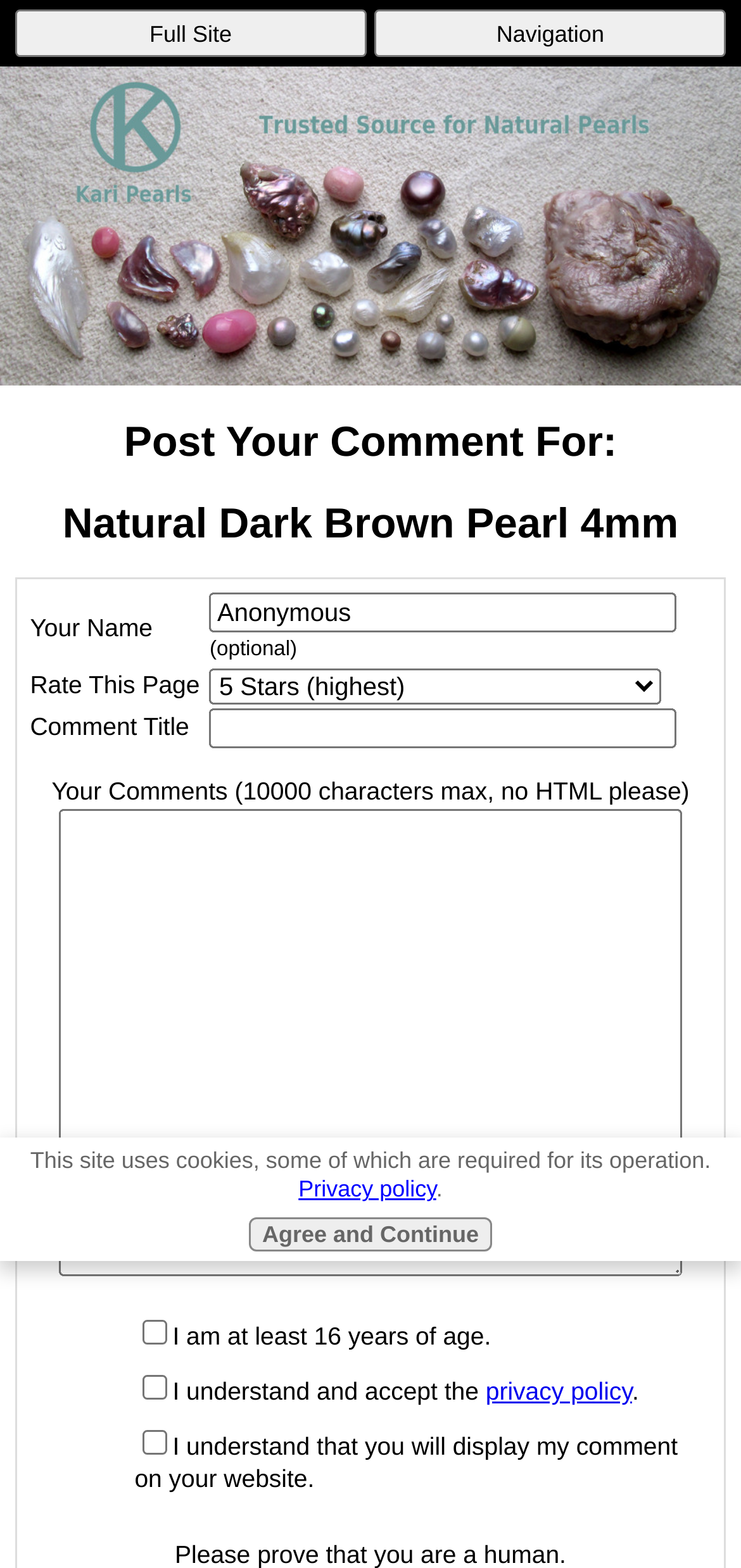Generate a comprehensive description of the webpage content.

The webpage is a comment submission form for a product called "Natural Dark Brown Pearl 4mm". At the top, there are two buttons, "Full Site" and "Navigation", positioned side by side. Below them, there are two headings, "Post Your Comment For:" and "Natural Dark Brown Pearl 4mm", which are also positioned side by side.

The main content of the page is a form with several fields. The first field is for the user's name, with a label "Your Name" and an optional label "Anonymous". The field is a text box where users can input their name. 

Below the name field, there are three more fields. The first one is for rating the page, with a label "Rate This Page" and a combo box where users can select a rating from 1 to 5 stars. The second field is for the comment title, with a label "Comment Title" and a text box where users can input their comment title. The third field is for the comment itself, with a label "Your Comments" and a large text box where users can input their comment.

At the bottom of the form, there are three checkboxes with labels "I am at least 16 years of age.", "I understand and accept the privacy policy.", and "I understand that you will display my comment on your website.". There is also a link to the privacy policy.

Below the form, there is a notice that says "This site uses cookies, some of which are required for its operation." with a link to the privacy policy. Finally, there is a button "Agree and Continue" at the bottom right corner of the page.